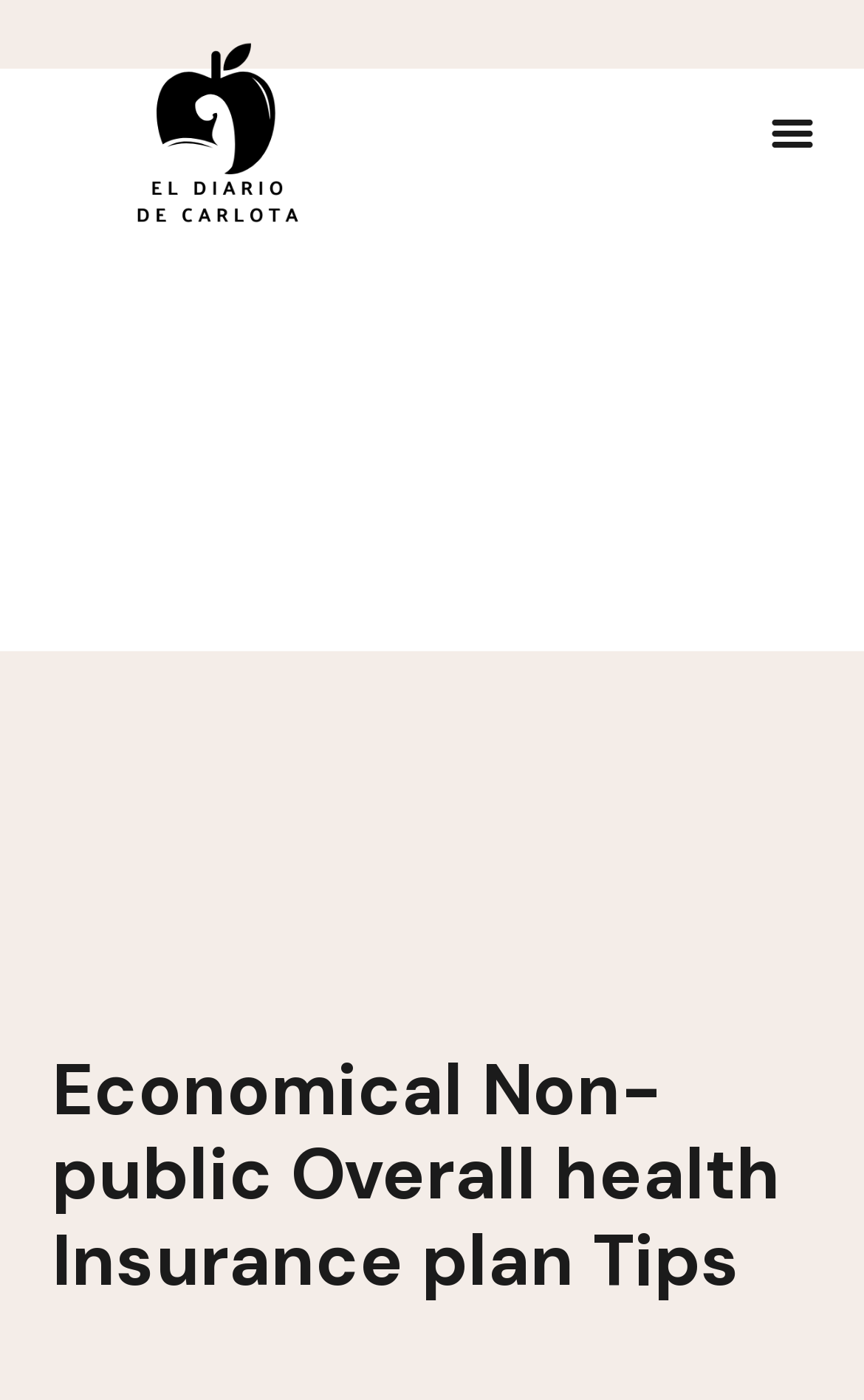Based on the element description, predict the bounding box coordinates (top-left x, top-left y, bottom-right x, bottom-right y) for the UI element in the screenshot: Menu

[0.878, 0.07, 0.955, 0.118]